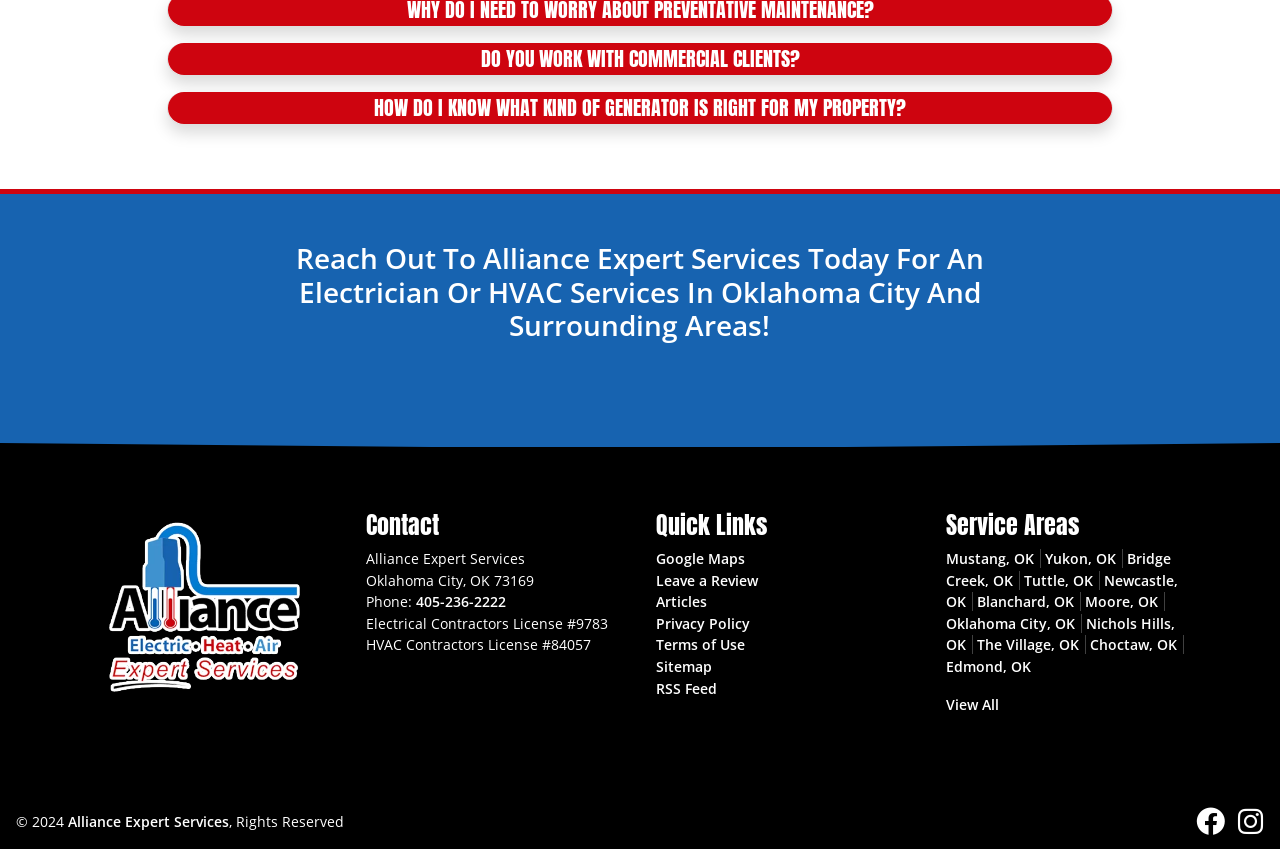Find the bounding box coordinates for the HTML element specified by: "Articles".

[0.512, 0.696, 0.714, 0.722]